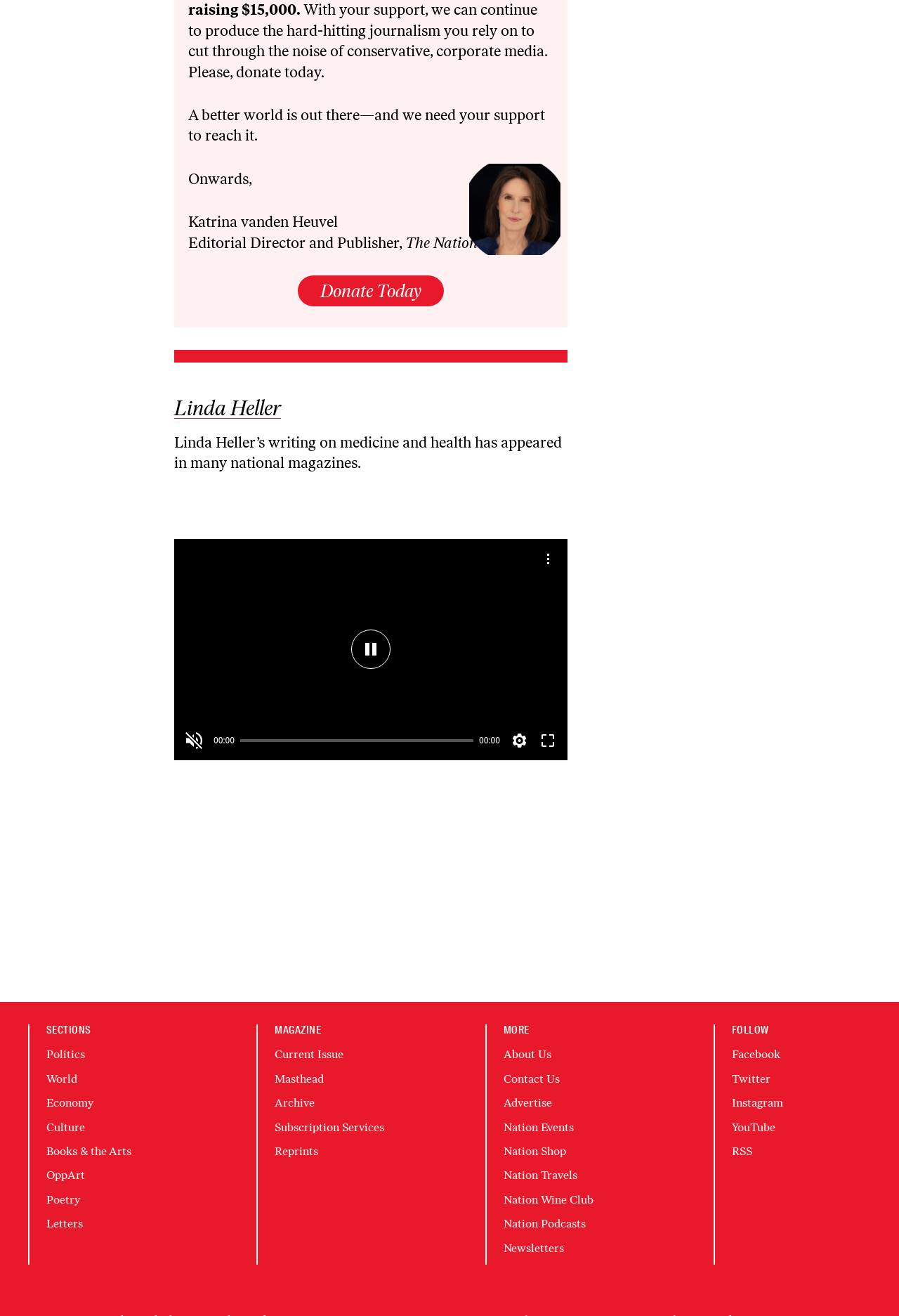What sections are available on the website?
Use the image to answer the question with a single word or phrase.

Politics, World, Economy, Culture, etc.